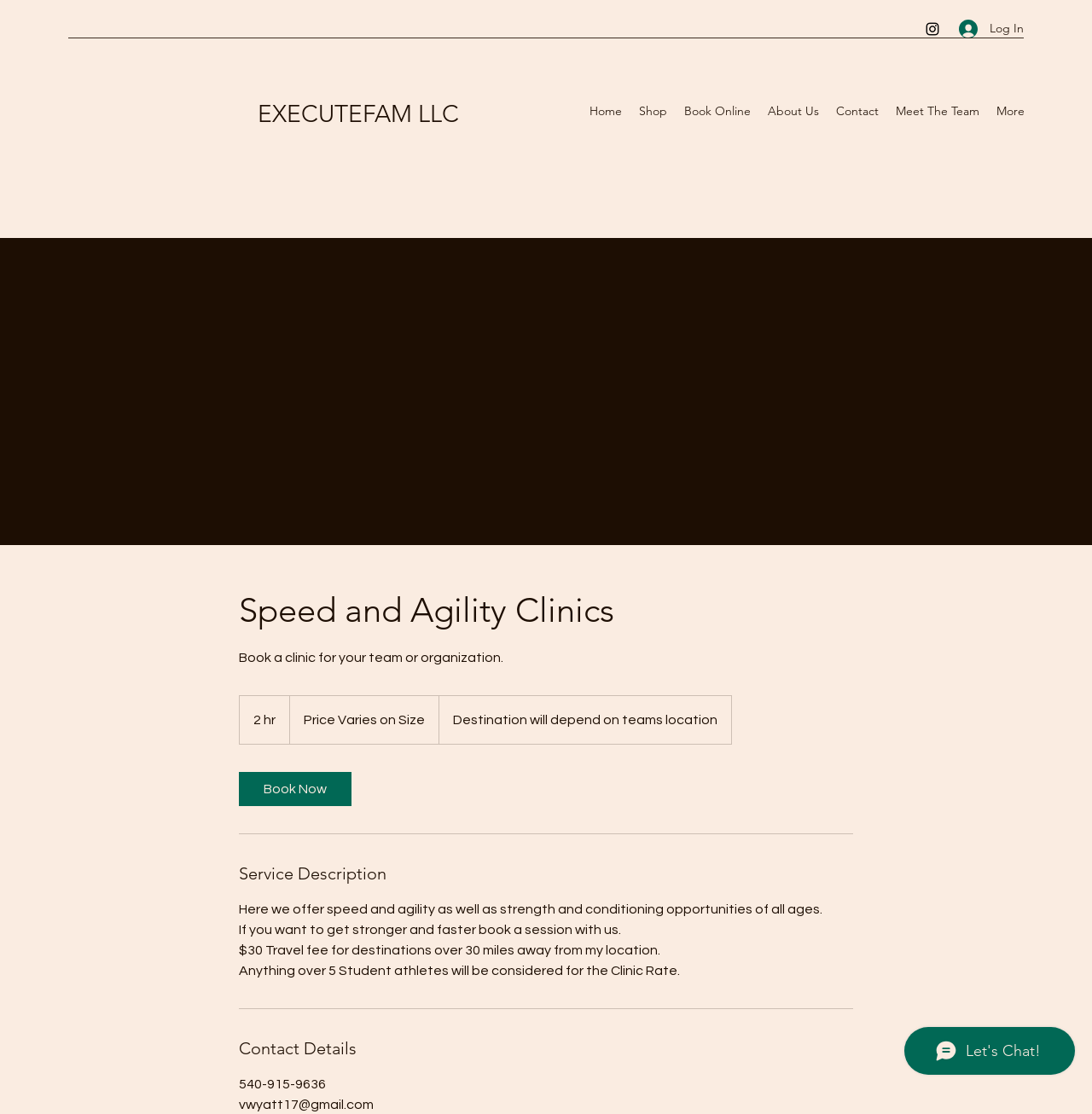Please find the bounding box coordinates of the element that must be clicked to perform the given instruction: "Book a clinic for your team or organization". The coordinates should be four float numbers from 0 to 1, i.e., [left, top, right, bottom].

[0.219, 0.693, 0.322, 0.724]